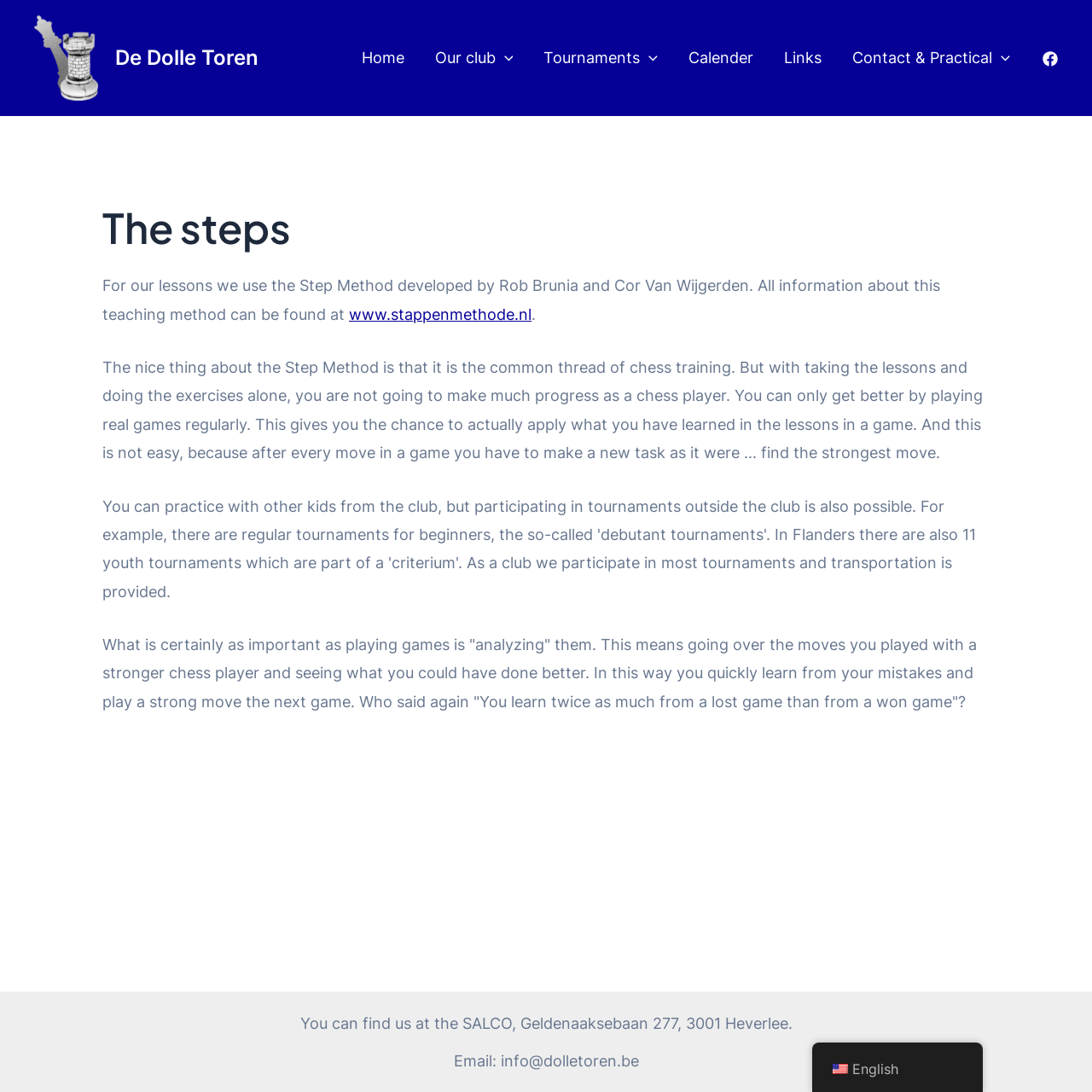Using the description: "Our club", identify the bounding box of the corresponding UI element in the screenshot.

[0.384, 0.042, 0.484, 0.065]